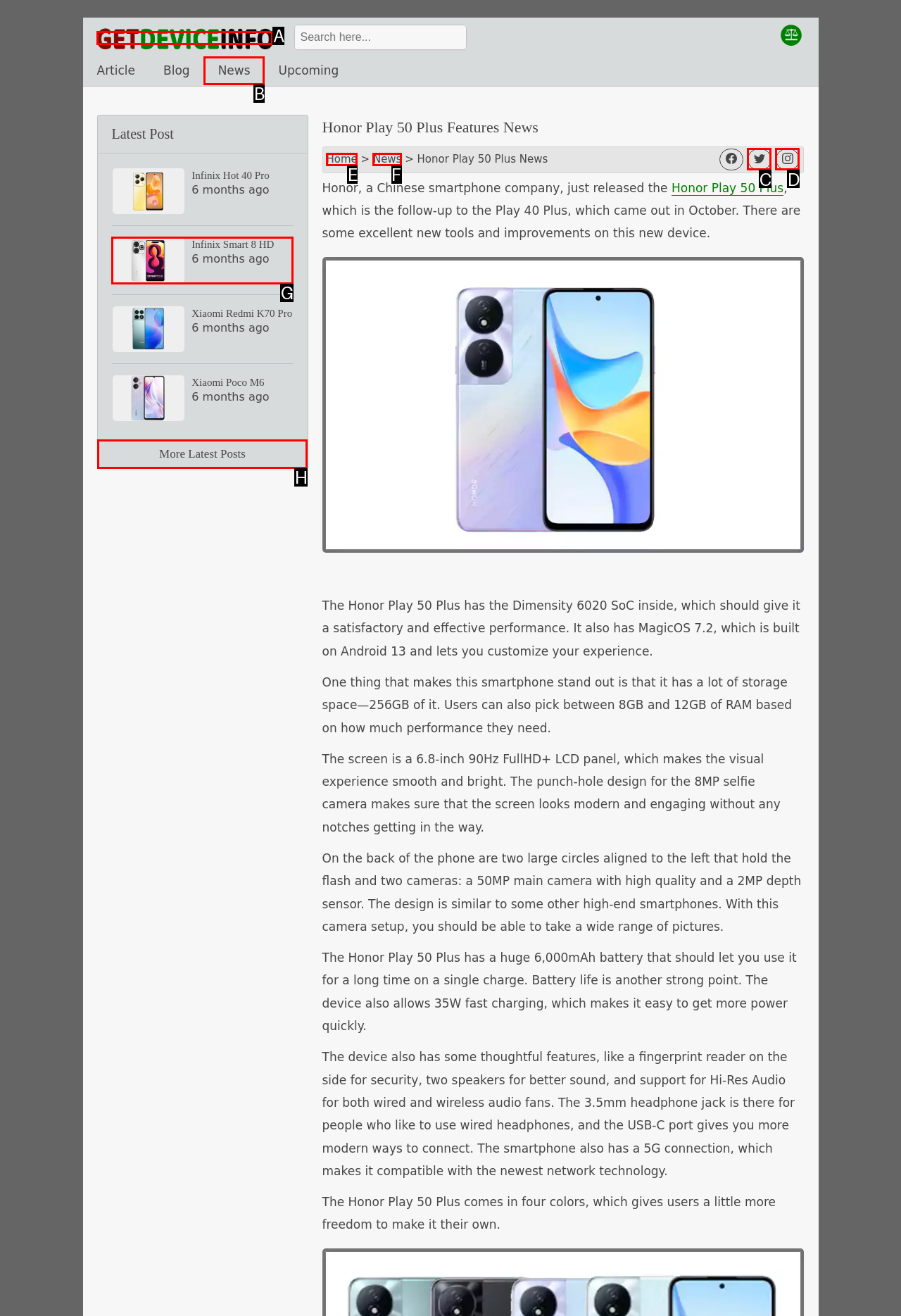Find the option that matches this description: More Latest Posts
Provide the matching option's letter directly.

H